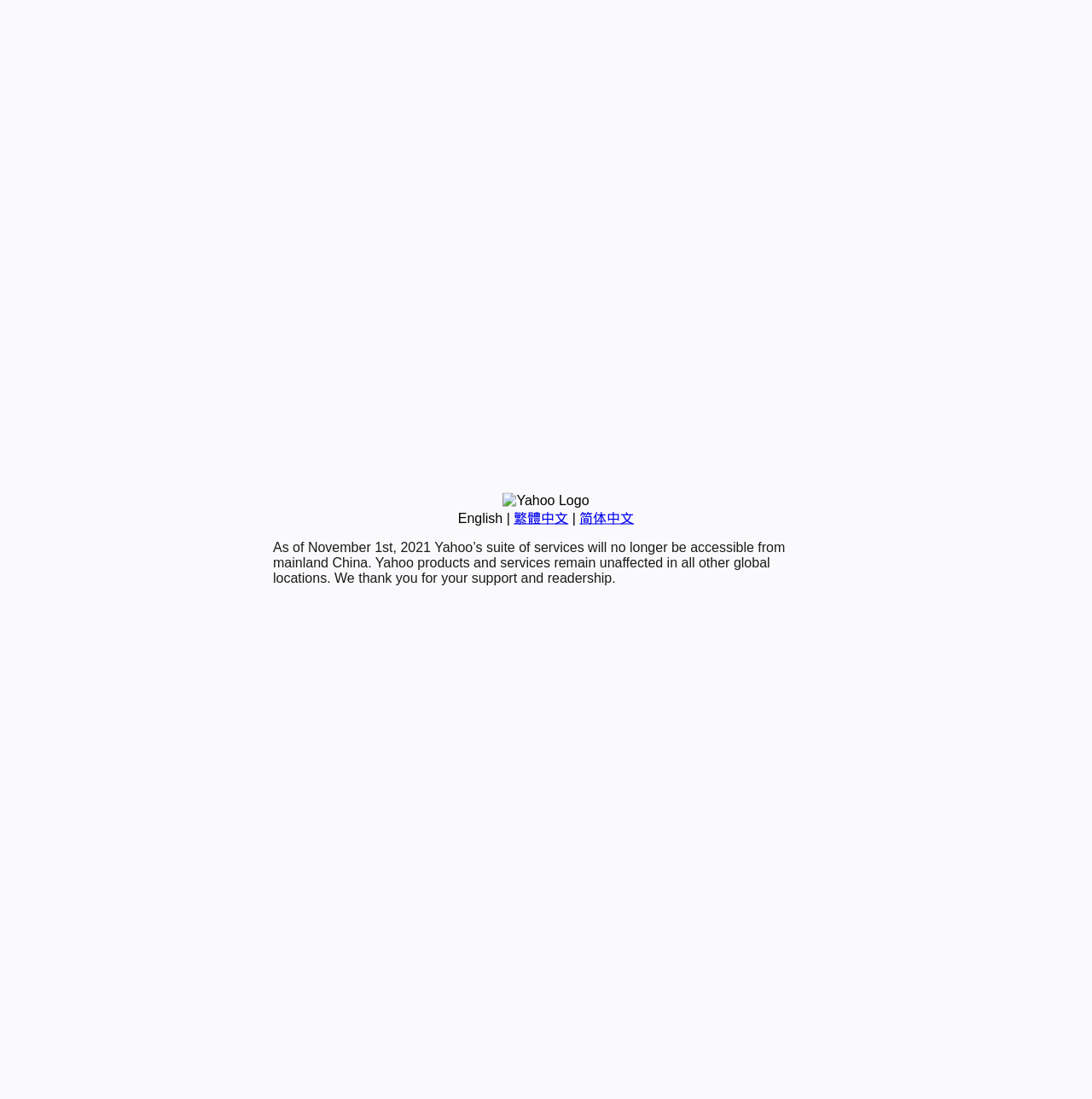Given the element description "forget Screen Time passcode", identify the bounding box of the corresponding UI element.

None